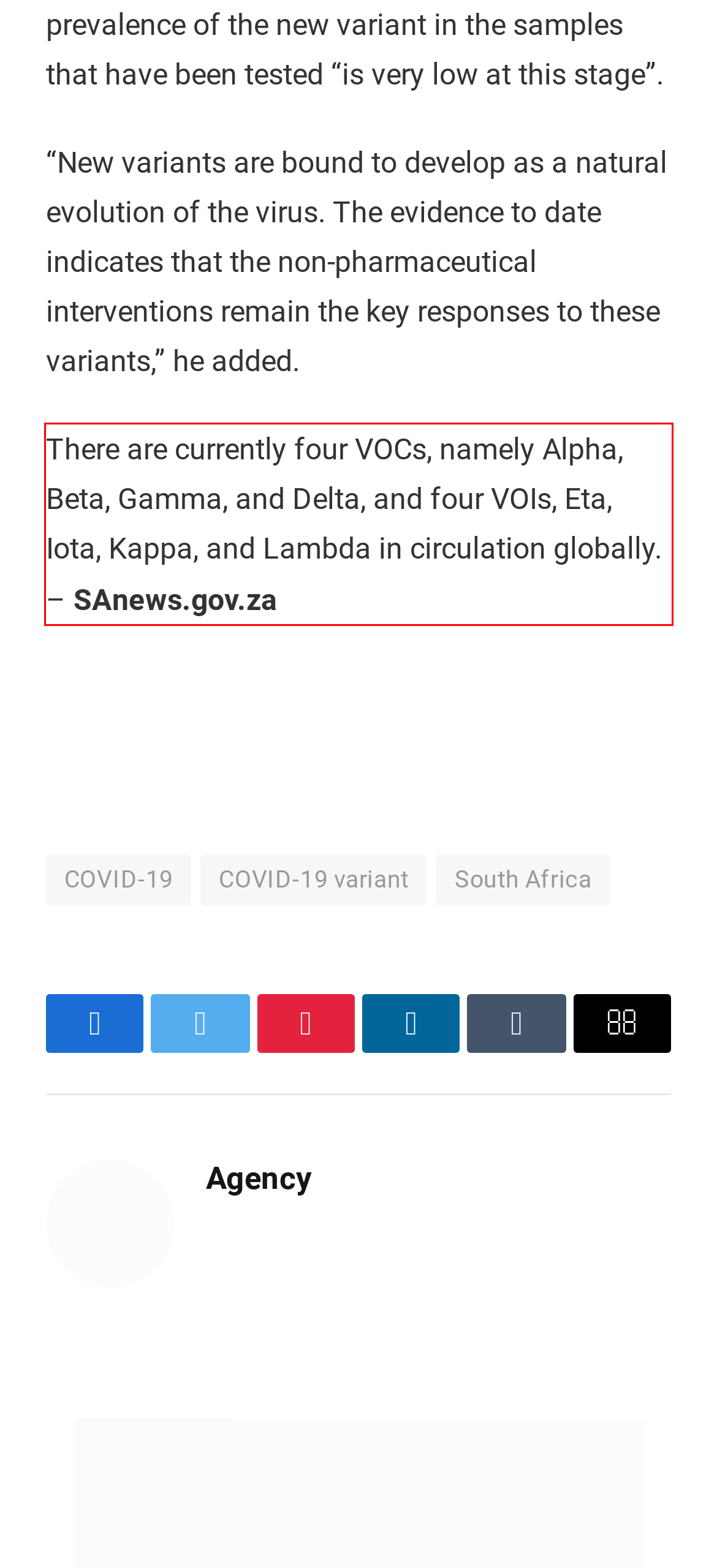With the provided screenshot of a webpage, locate the red bounding box and perform OCR to extract the text content inside it.

There are currently four VOCs, namely Alpha, Beta, Gamma, and Delta, and four VOIs, Eta, Iota, Kappa, and Lambda in circulation globally. – SAnews.gov.za